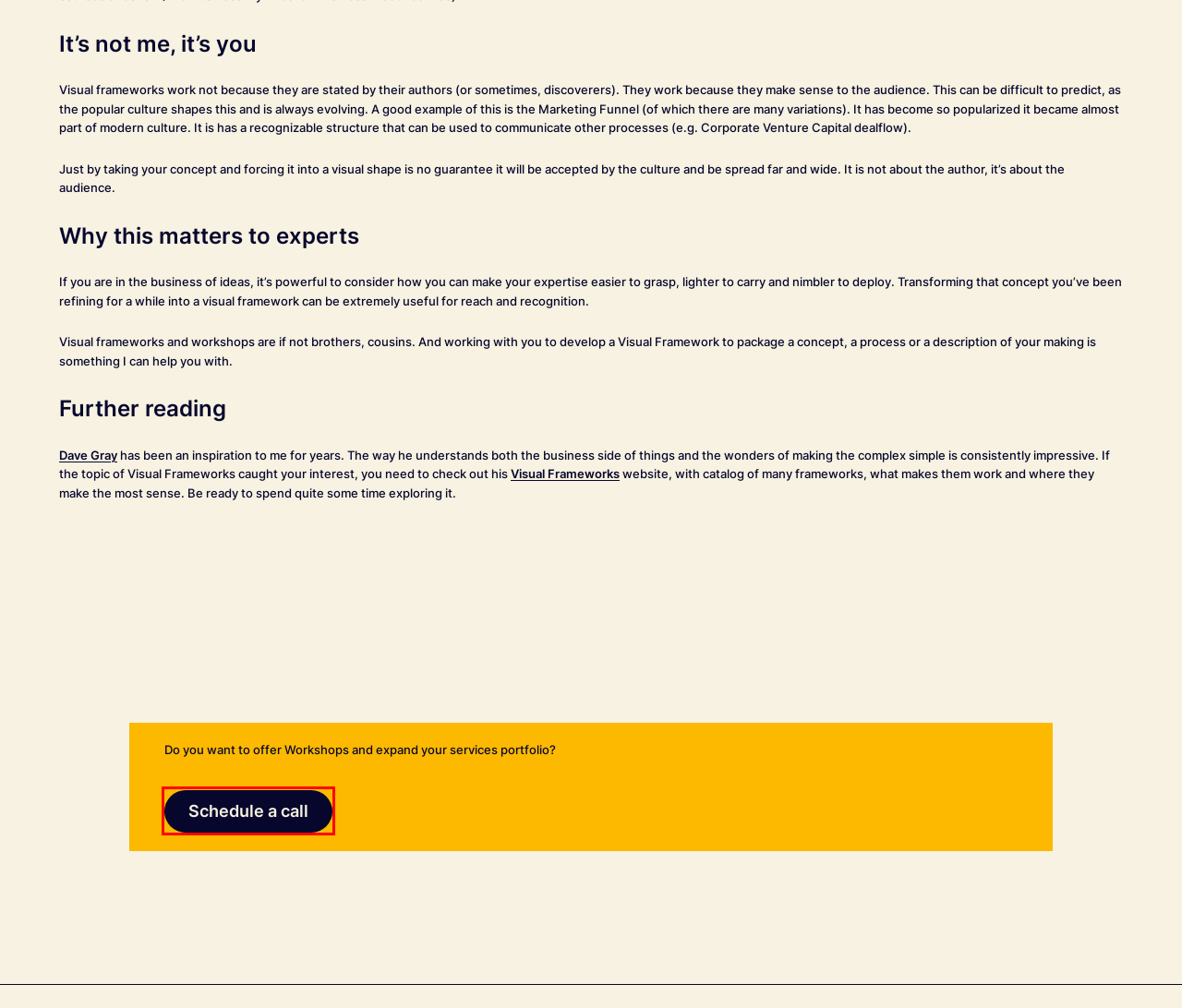Provided is a screenshot of a webpage with a red bounding box around an element. Select the most accurate webpage description for the page that appears after clicking the highlighted element. Here are the candidates:
A. Hi there! – Let me help you imagine your best possible future
B. Services – João Landeiro
C. João Landeiro – From Services to Products
D. Start Here – João Landeiro
E. visual frameworks – A language of patterns
F. Concepts – João Landeiro
G. Foundations – João Landeiro
H. Calendly - João Landeiro

H